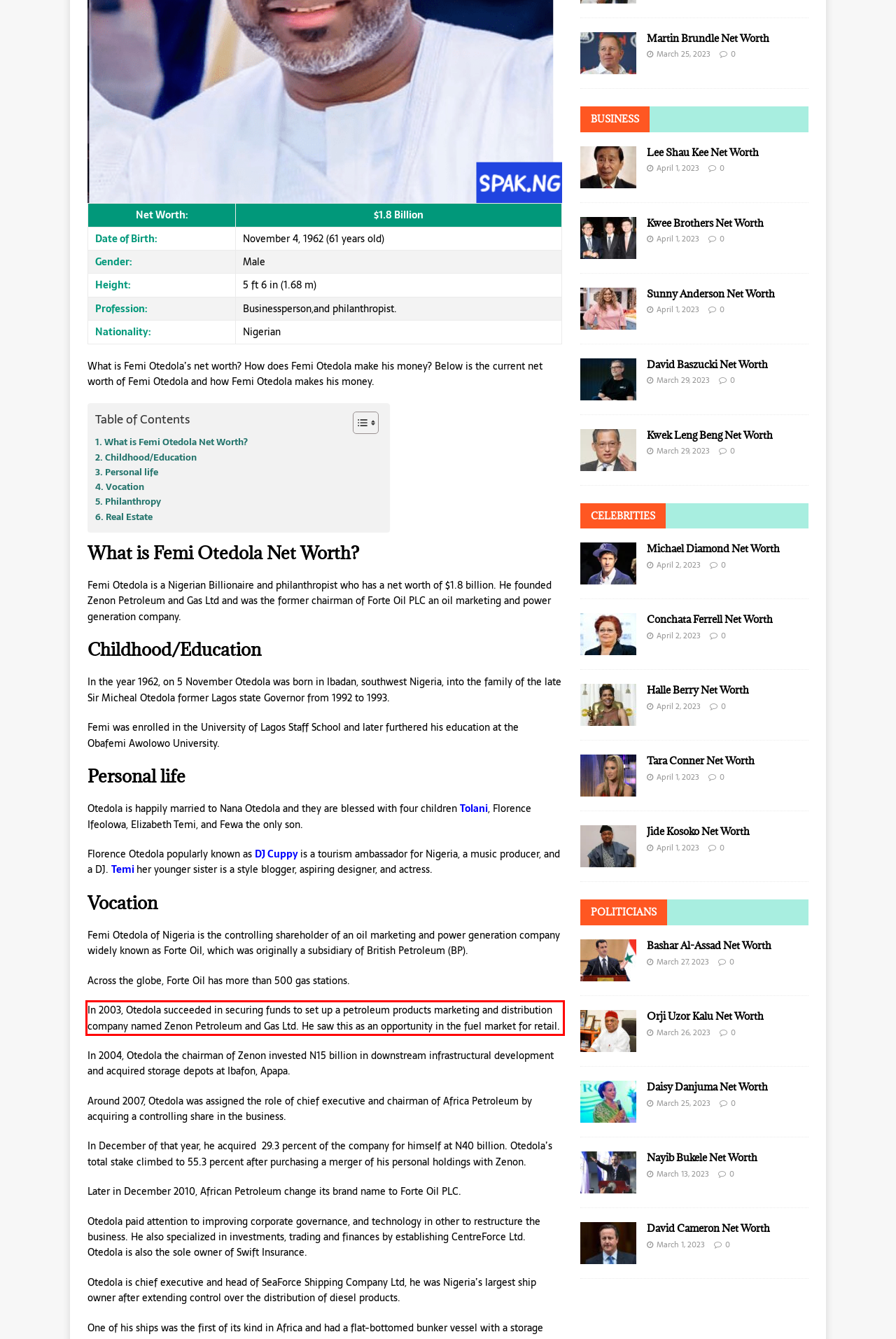Within the provided webpage screenshot, find the red rectangle bounding box and perform OCR to obtain the text content.

In 2003, Otedola succeeded in securing funds to set up a petroleum products marketing and distribution company named Zenon Petroleum and Gas Ltd. He saw this as an opportunity in the fuel market for retail.